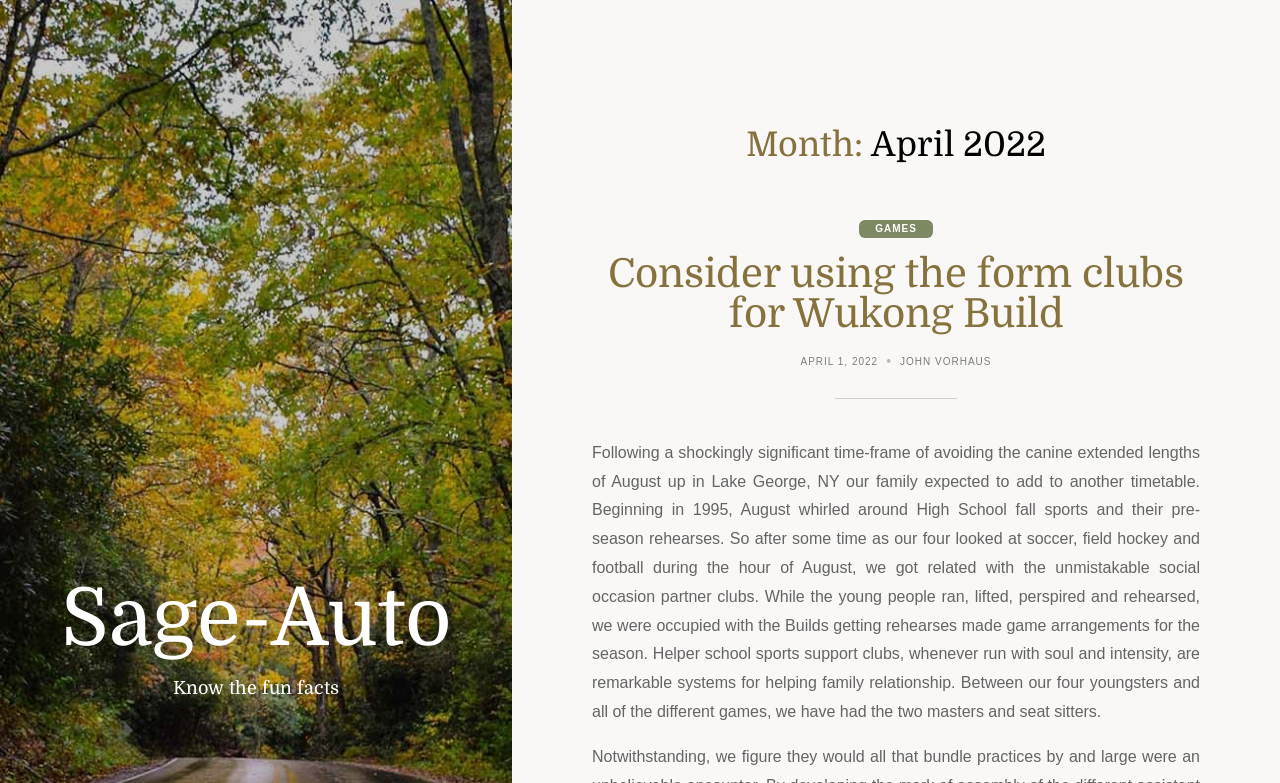Please specify the bounding box coordinates in the format (top-left x, top-left y, bottom-right x, bottom-right y), with all values as floating point numbers between 0 and 1. Identify the bounding box of the UI element described by: John Vorhaus

[0.703, 0.454, 0.775, 0.474]